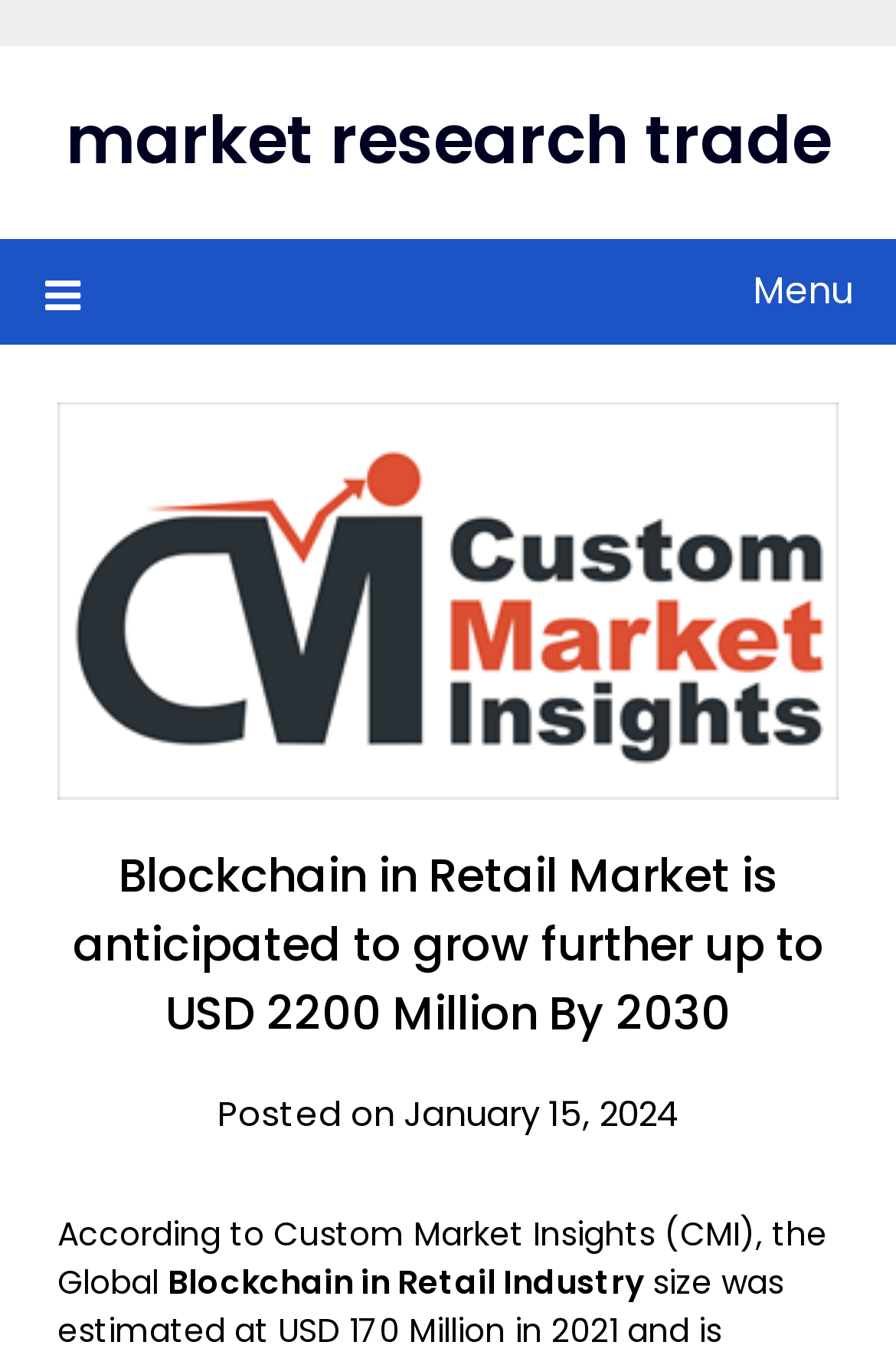Identify the bounding box of the UI element that matches this description: "Menu".

[0.05, 0.176, 0.95, 0.254]